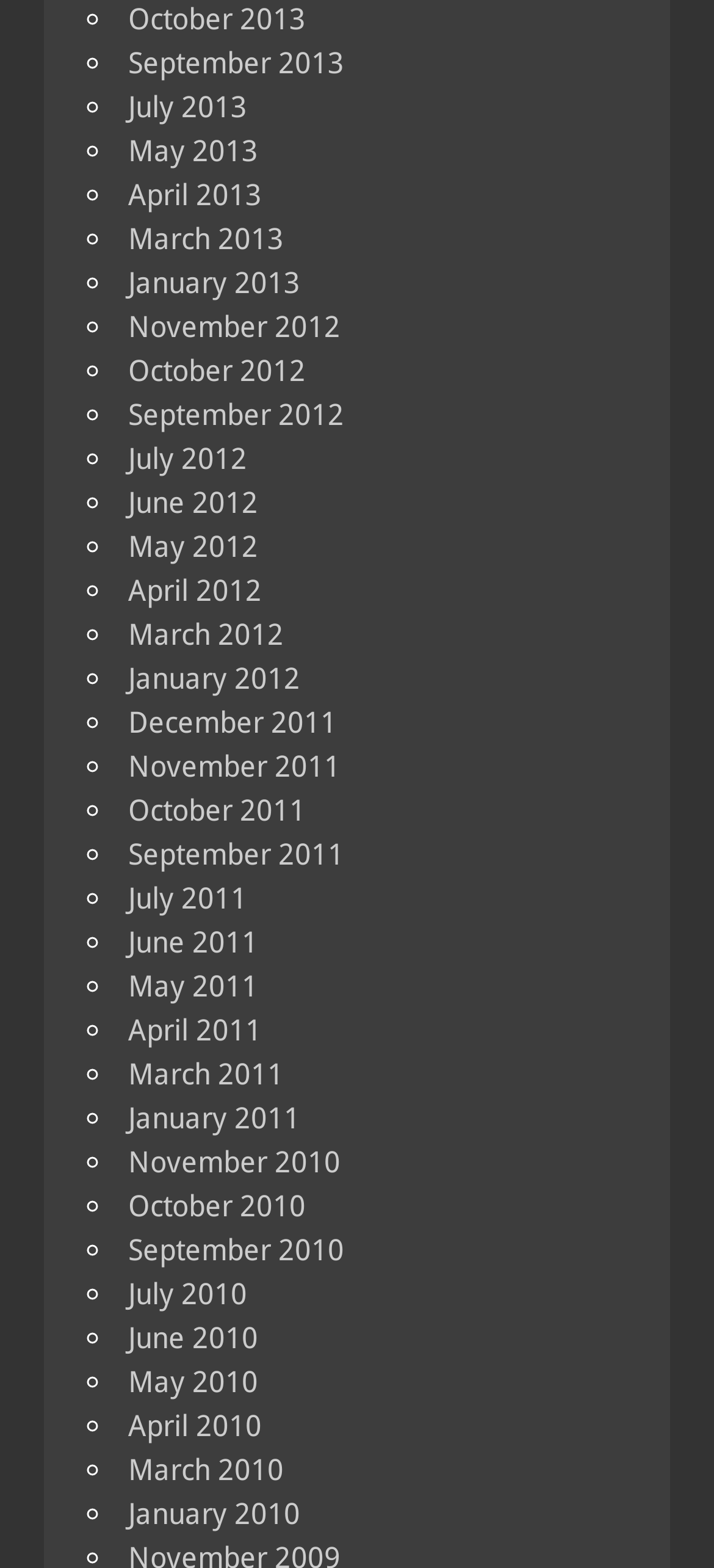Find the bounding box coordinates of the element you need to click on to perform this action: 'View January 2011'. The coordinates should be represented by four float values between 0 and 1, in the format [left, top, right, bottom].

[0.179, 0.702, 0.421, 0.724]